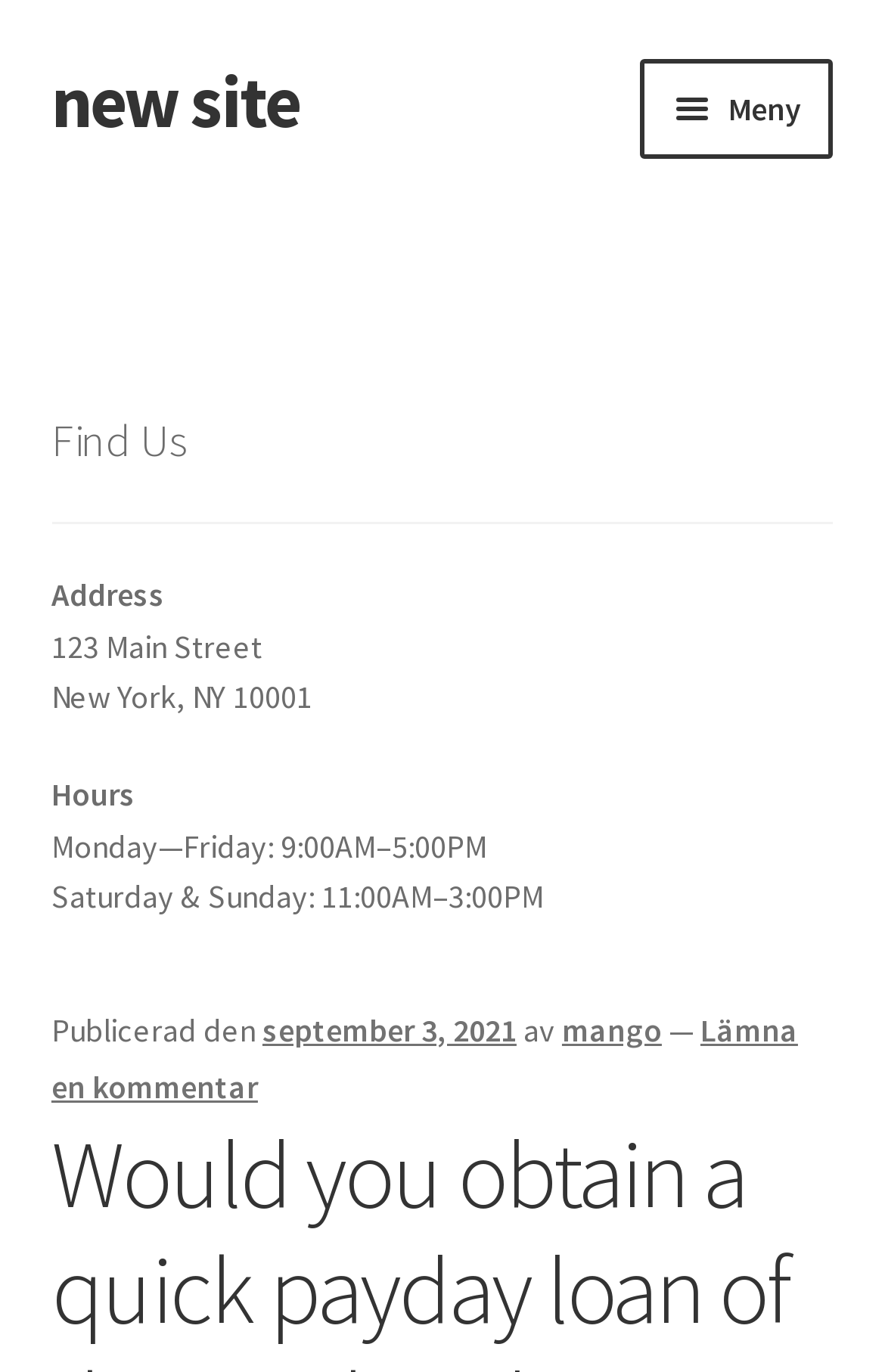Please identify the bounding box coordinates of the clickable element to fulfill the following instruction: "Click 'Lämna en kommentar'". The coordinates should be four float numbers between 0 and 1, i.e., [left, top, right, bottom].

[0.058, 0.735, 0.902, 0.808]